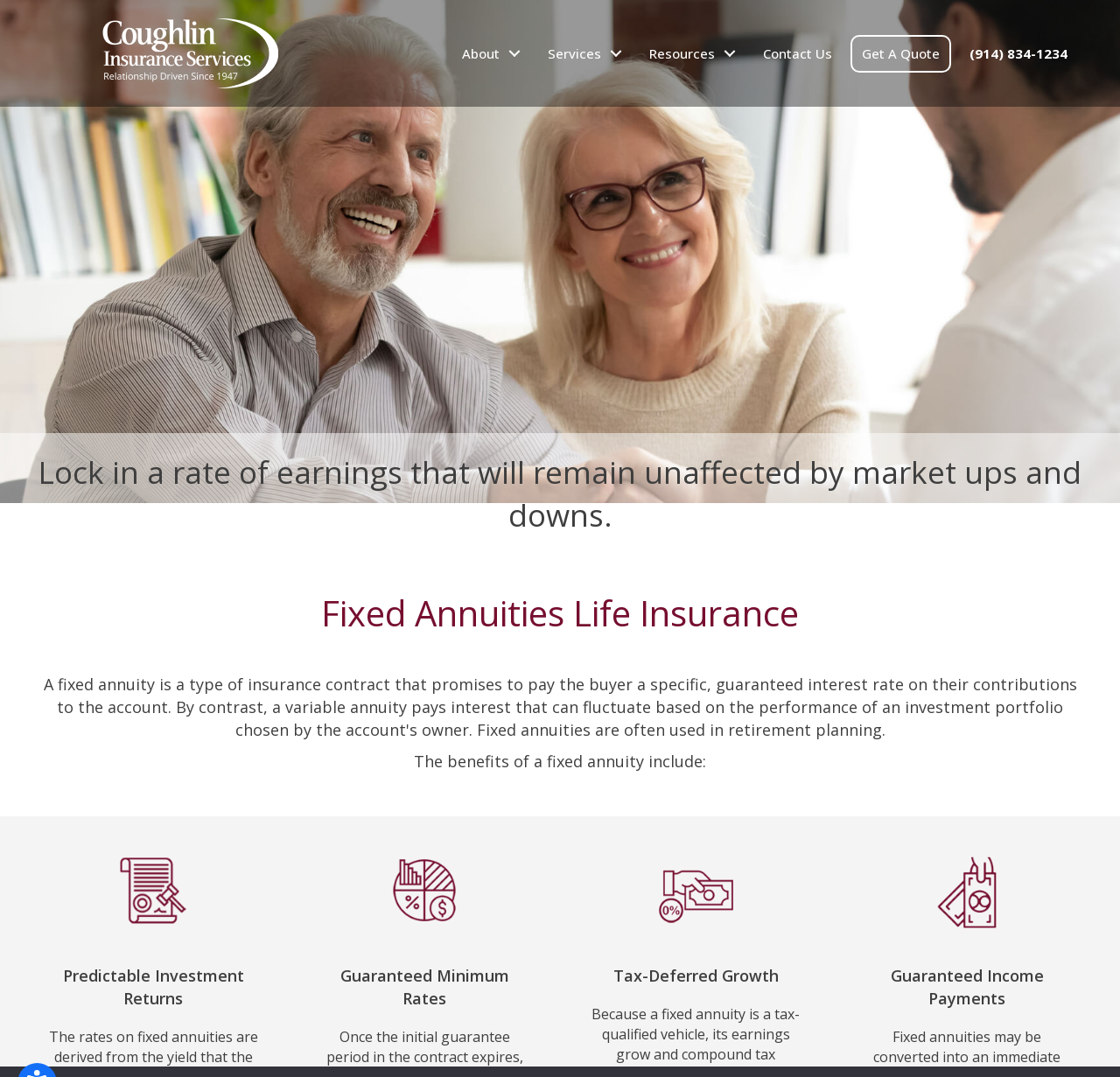Use a single word or phrase to answer the question:
What is the logo of the insurance company?

Coughlin Insurance